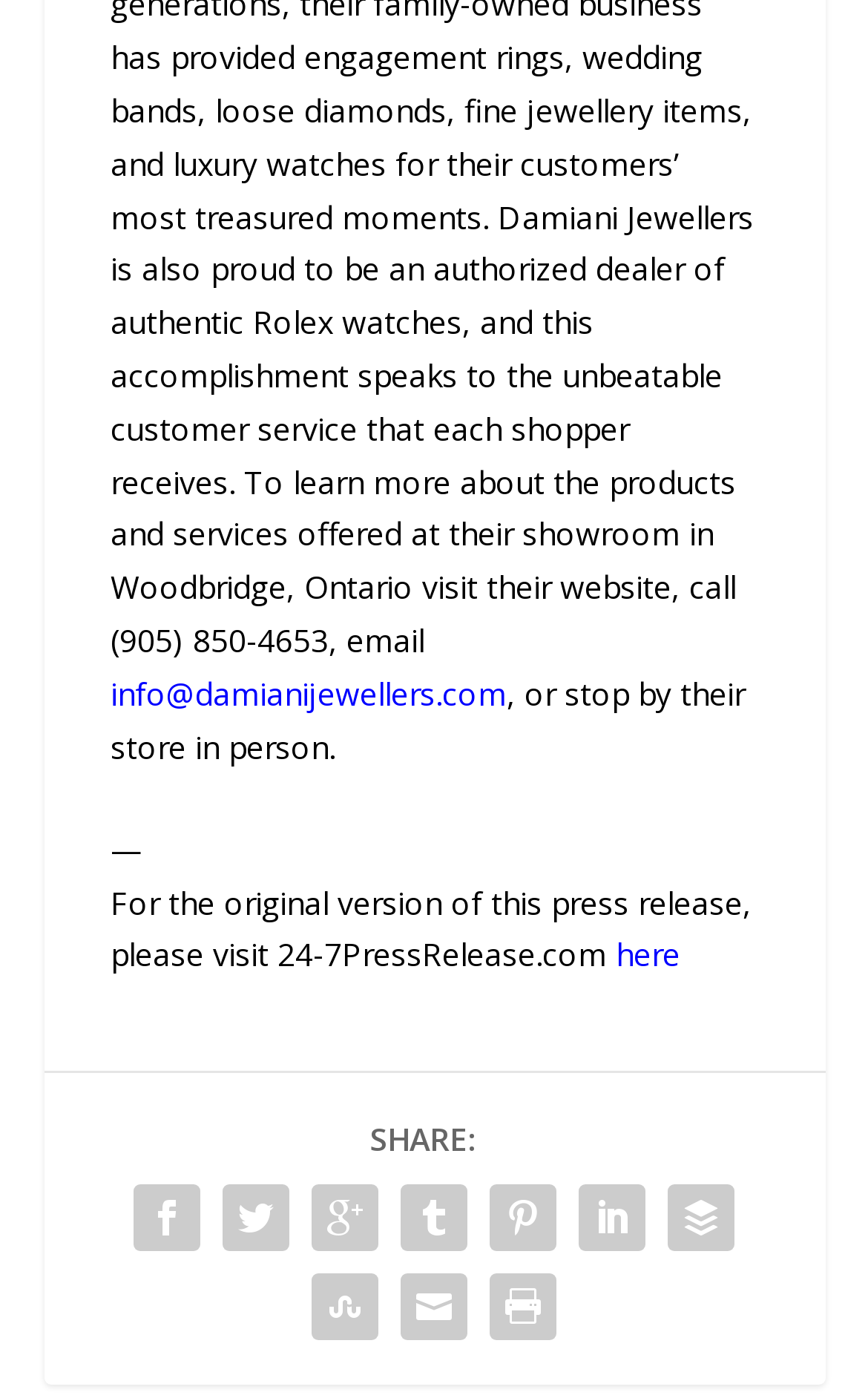Find the bounding box coordinates for the area you need to click to carry out the instruction: "contact the jeweller via email". The coordinates should be four float numbers between 0 and 1, indicated as [left, top, right, bottom].

[0.127, 0.481, 0.583, 0.511]